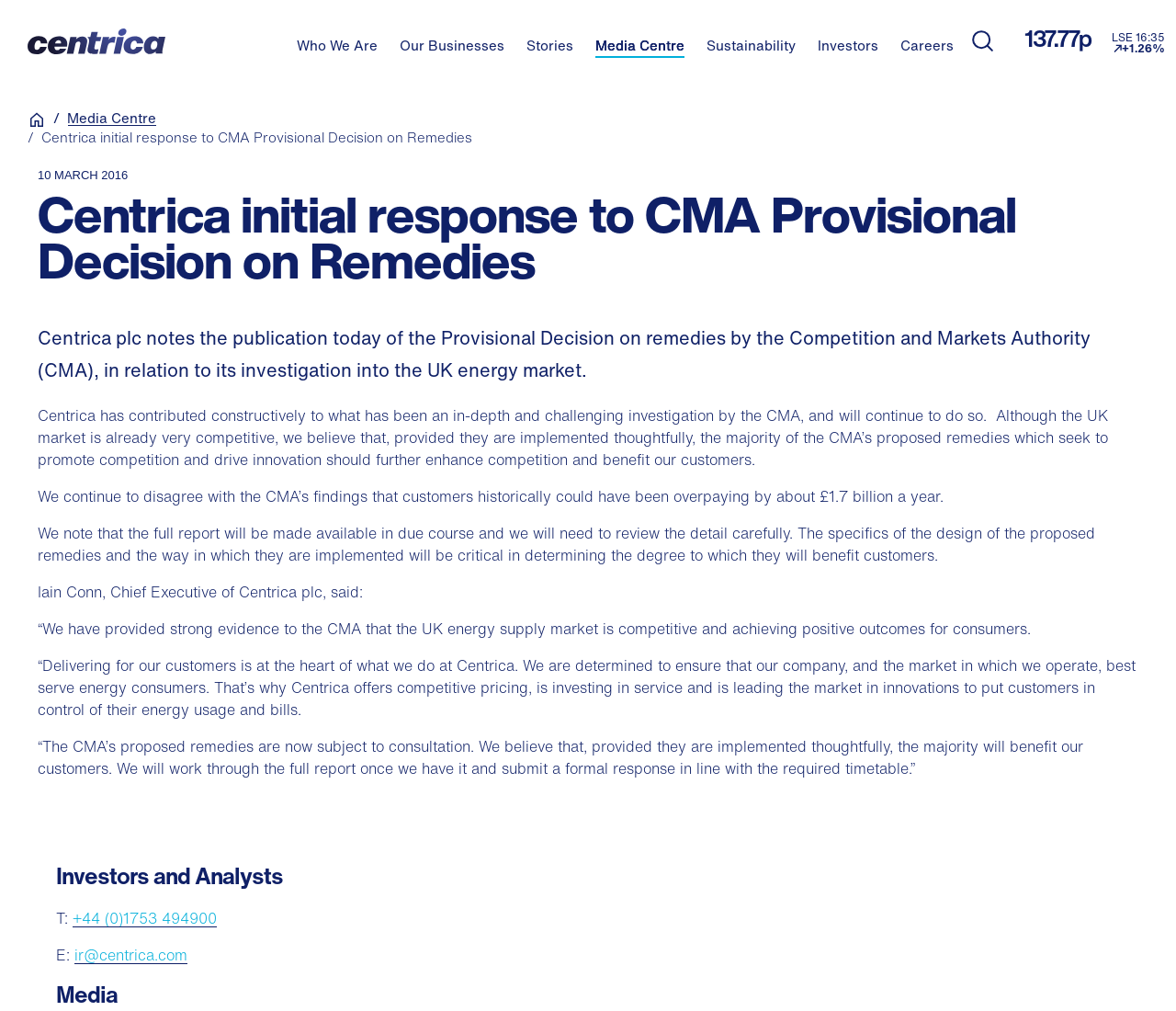What is the current stock price of Centrica?
Give a single word or phrase as your answer by examining the image.

137.77p